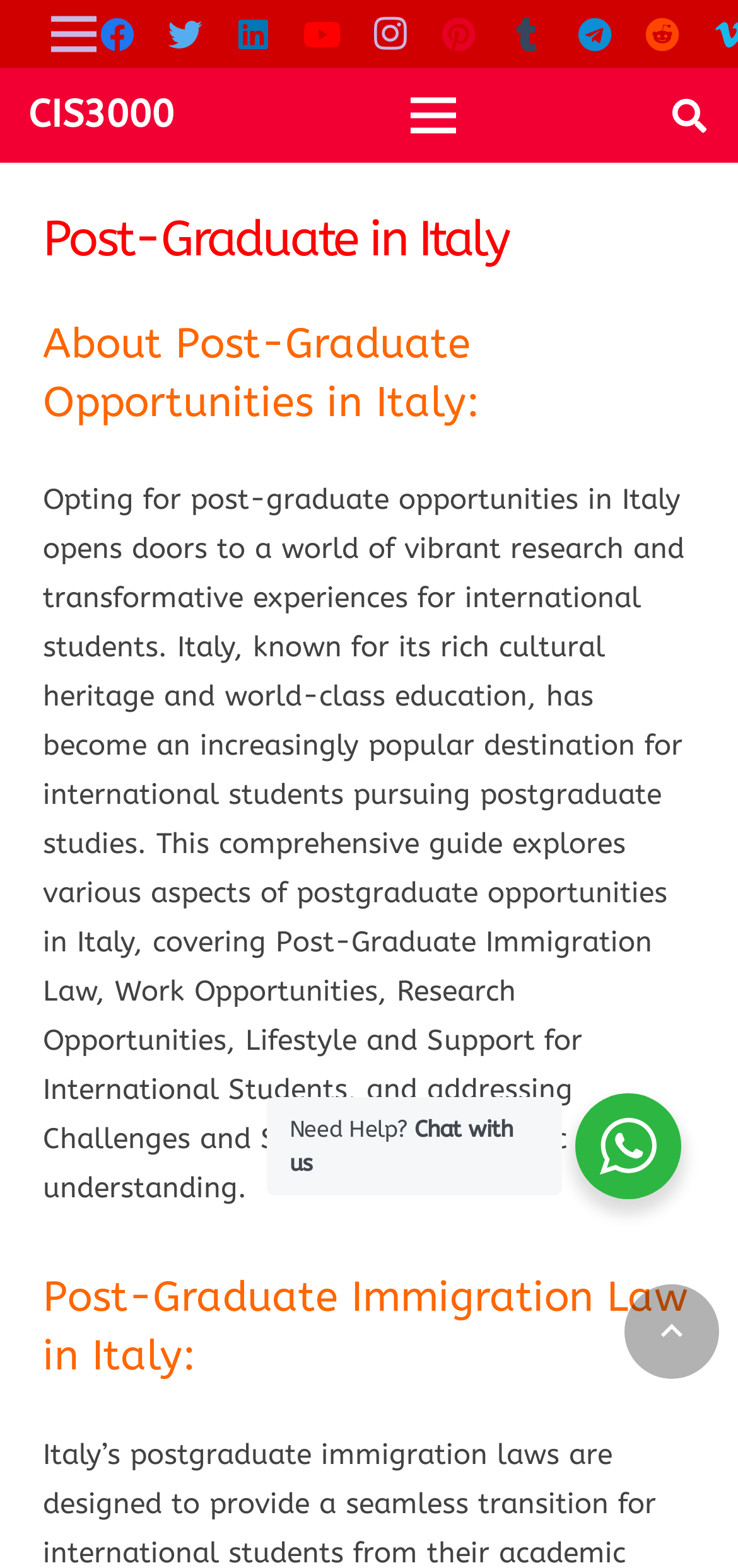Please determine the bounding box coordinates of the element's region to click in order to carry out the following instruction: "Chat with us". The coordinates should be four float numbers between 0 and 1, i.e., [left, top, right, bottom].

[0.392, 0.712, 0.694, 0.75]